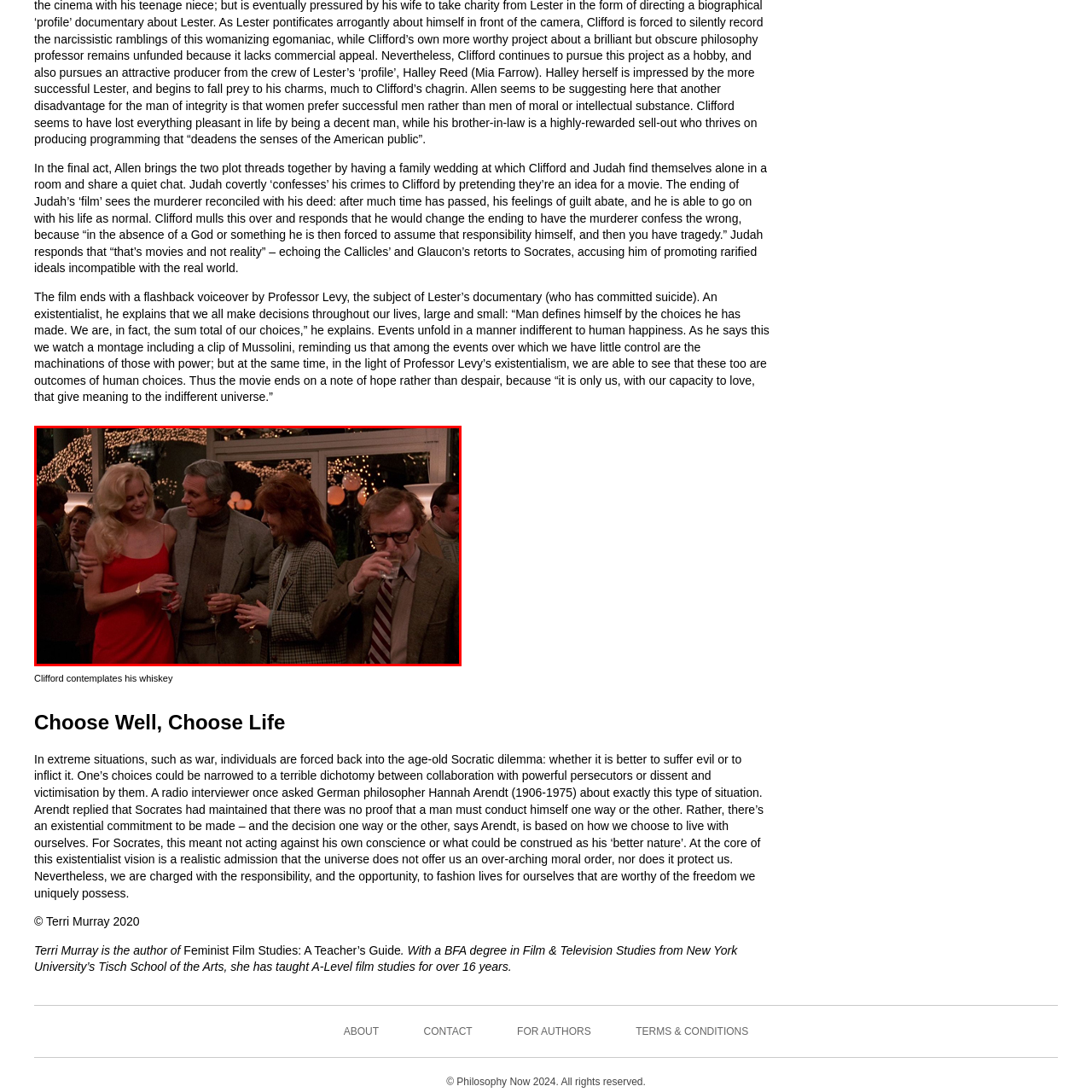Concentrate on the image section marked by the red rectangle and answer the following question comprehensively, using details from the image: What is the atmosphere of the scene?

The scene is characterized by an elegant atmosphere, which is reflected in the soft, twinkling lights, the woman's stunning red dress, and the overall sense of refinement and sophistication.